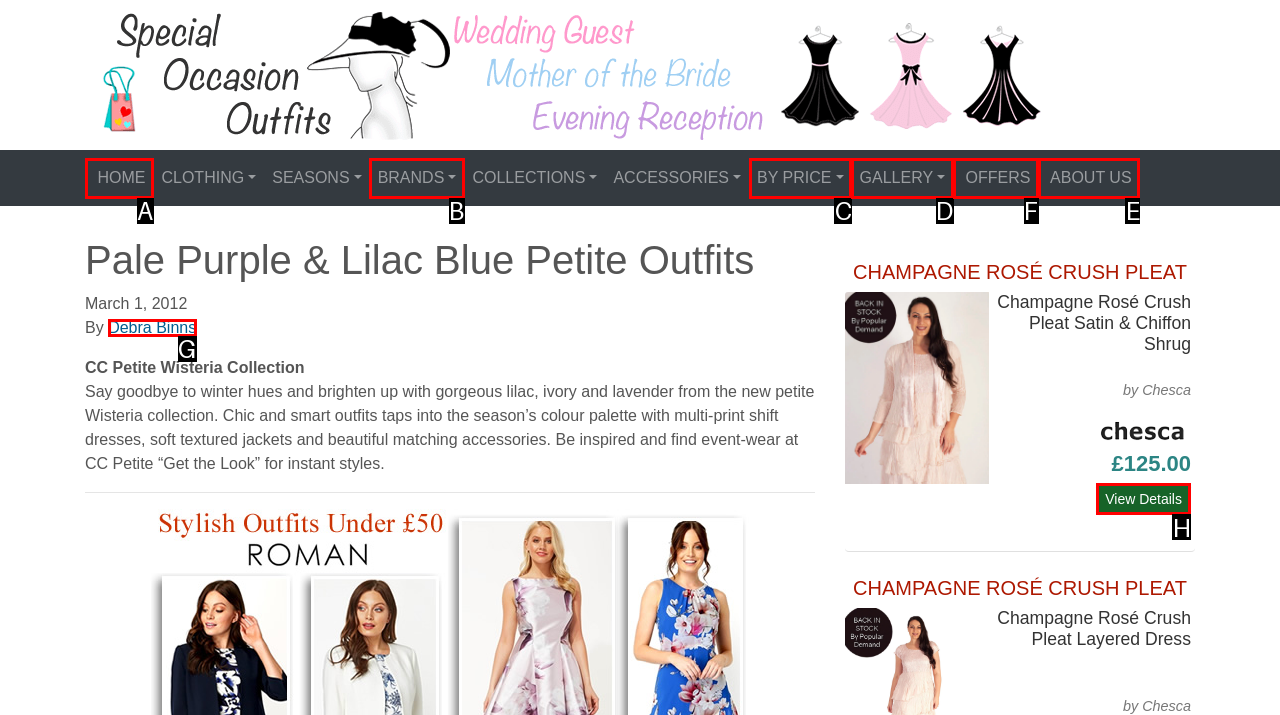Identify the correct UI element to click to follow this instruction: Explore OFFERS
Respond with the letter of the appropriate choice from the displayed options.

F